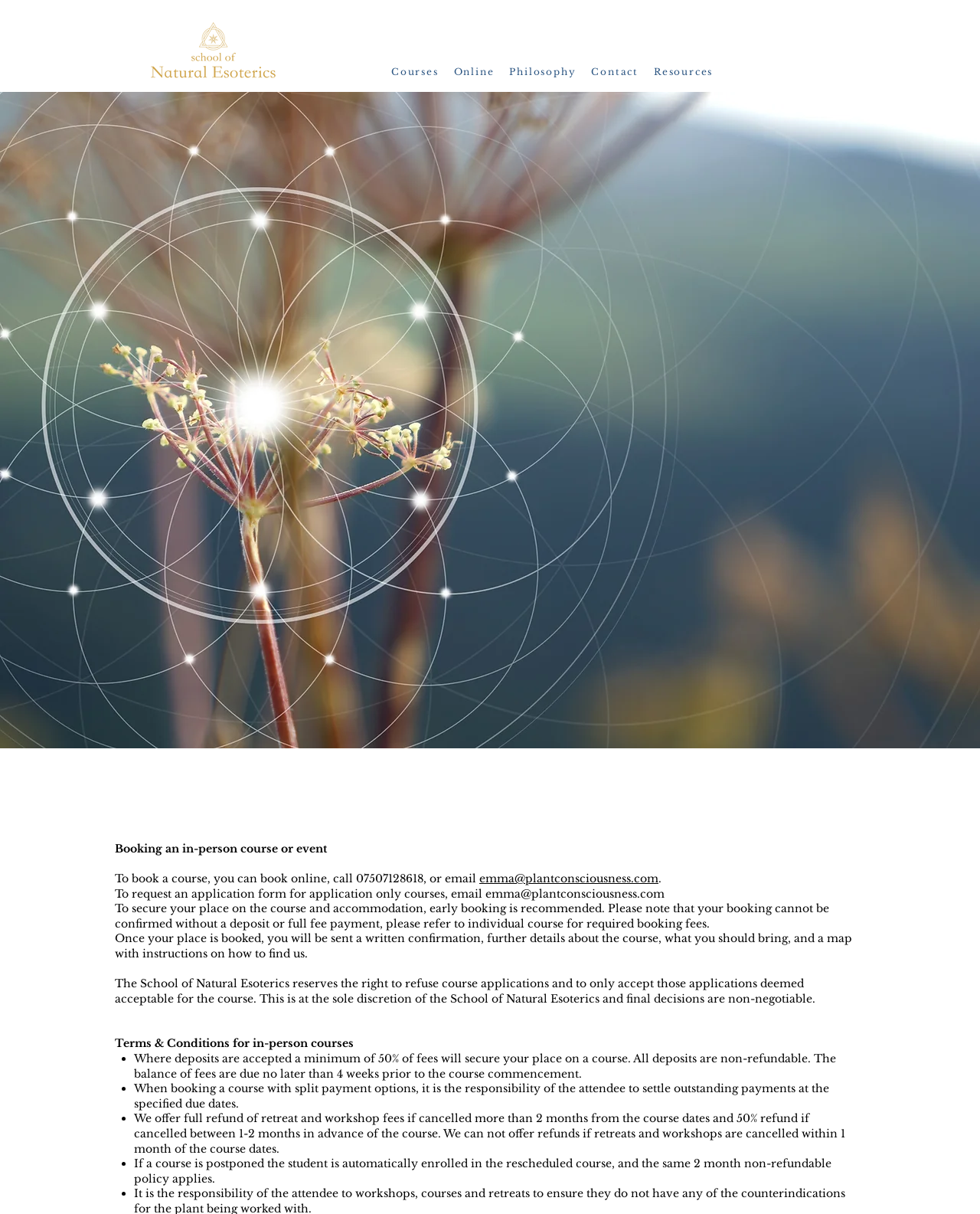Determine the bounding box for the UI element as described: "Contact". The coordinates should be represented as four float numbers between 0 and 1, formatted as [left, top, right, bottom].

[0.599, 0.047, 0.656, 0.072]